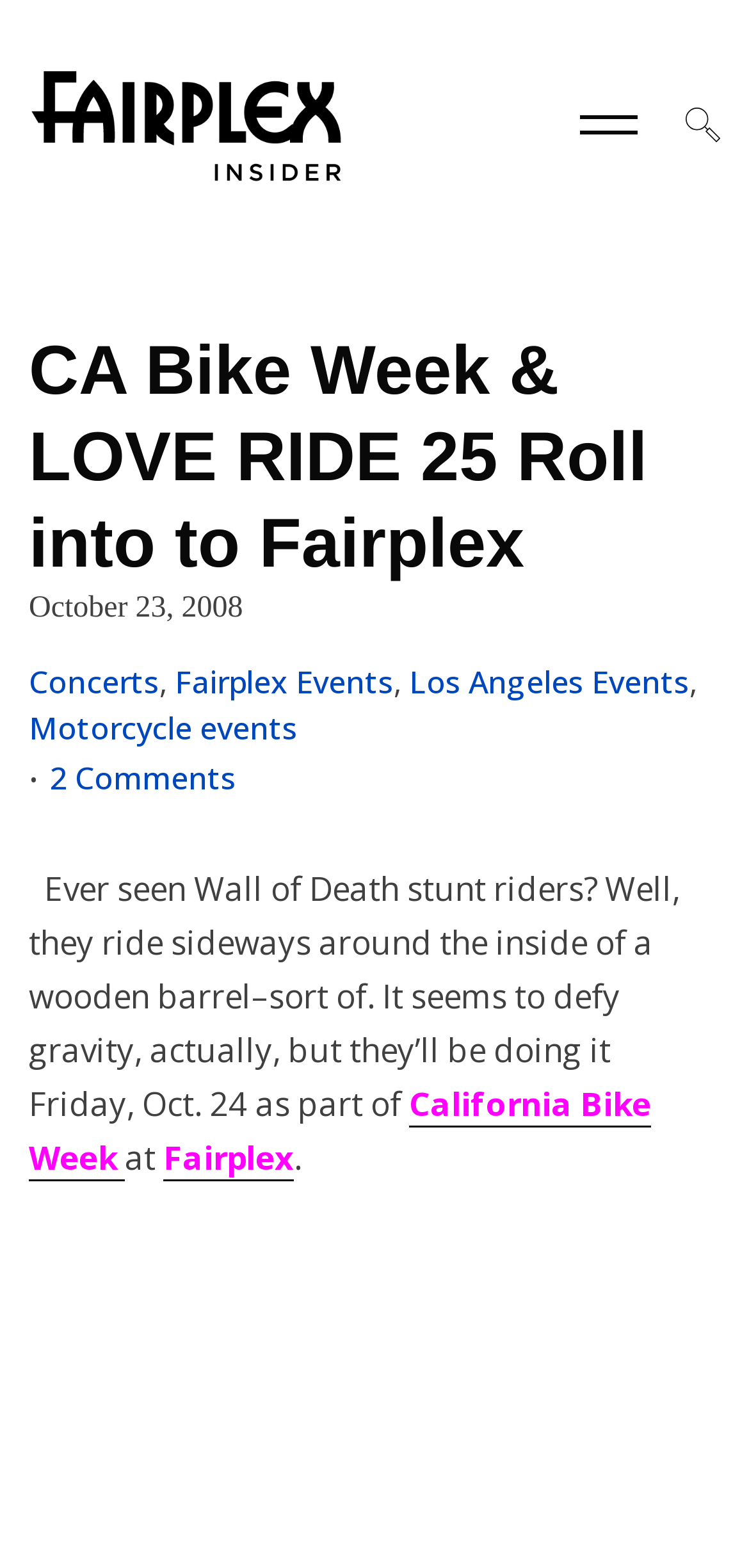What is the event happening on October 24?
Please give a detailed and elaborate explanation in response to the question.

I found the answer by looking at the text content of the webpage, specifically the sentence that starts with 'Ever seen Wall of Death stunt riders?' and mentions the date 'Friday, Oct. 24'.